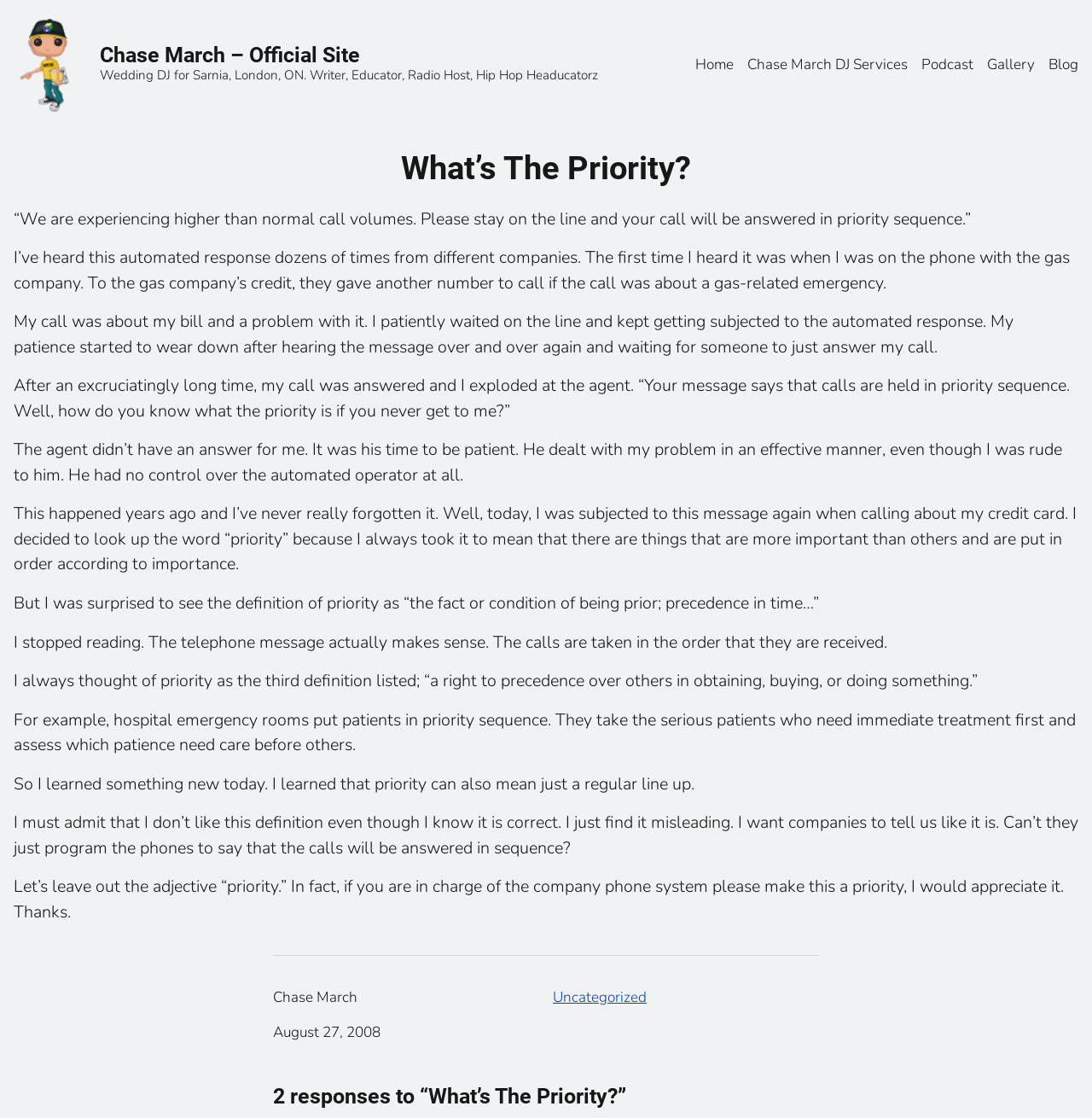Show the bounding box coordinates for the element that needs to be clicked to execute the following instruction: "Click the 'Chase March DJ Services' link". Provide the coordinates in the form of four float numbers between 0 and 1, i.e., [left, top, right, bottom].

[0.684, 0.048, 0.831, 0.068]